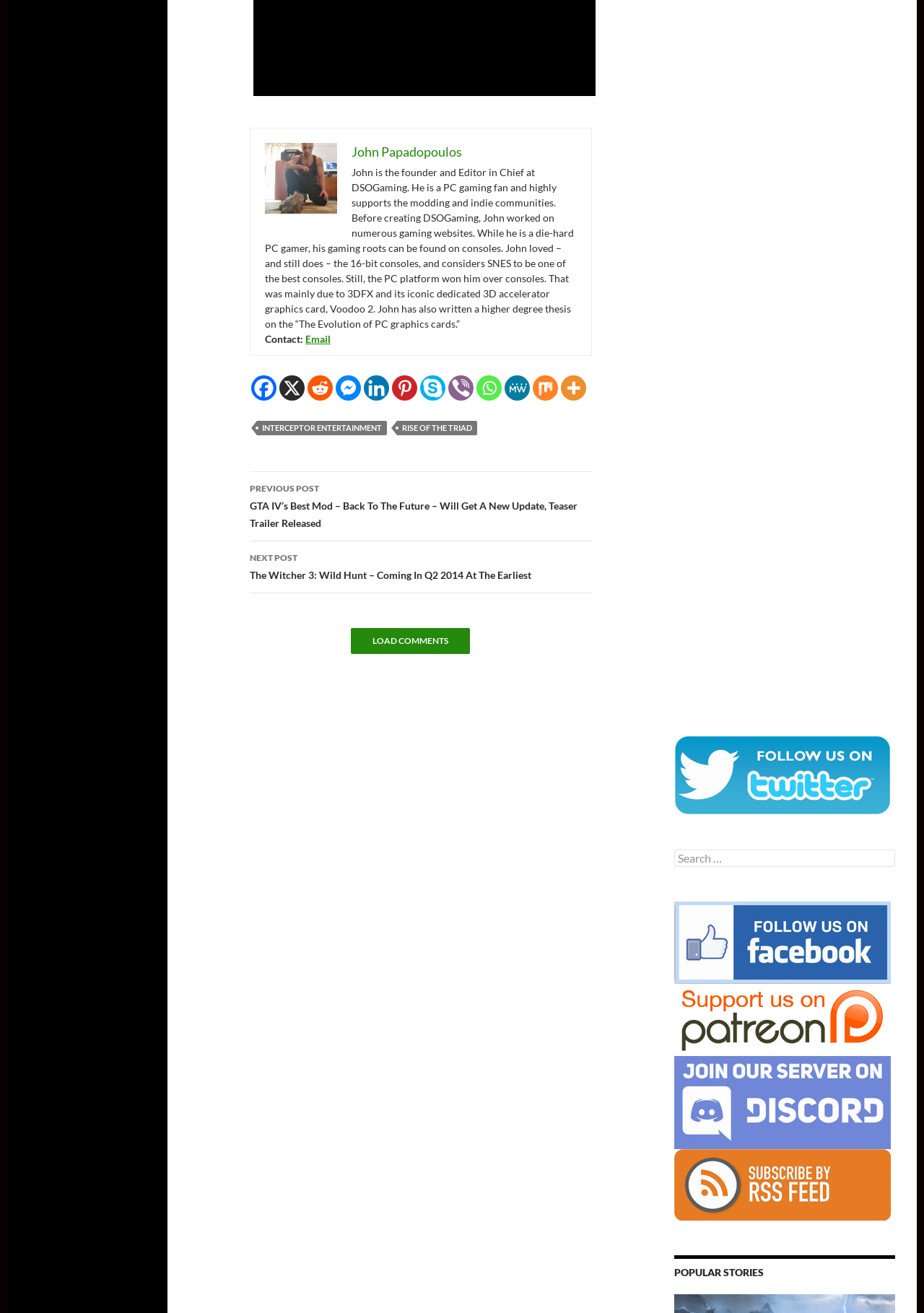Show the bounding box coordinates of the element that should be clicked to complete the task: "Load comments".

[0.379, 0.478, 0.508, 0.498]